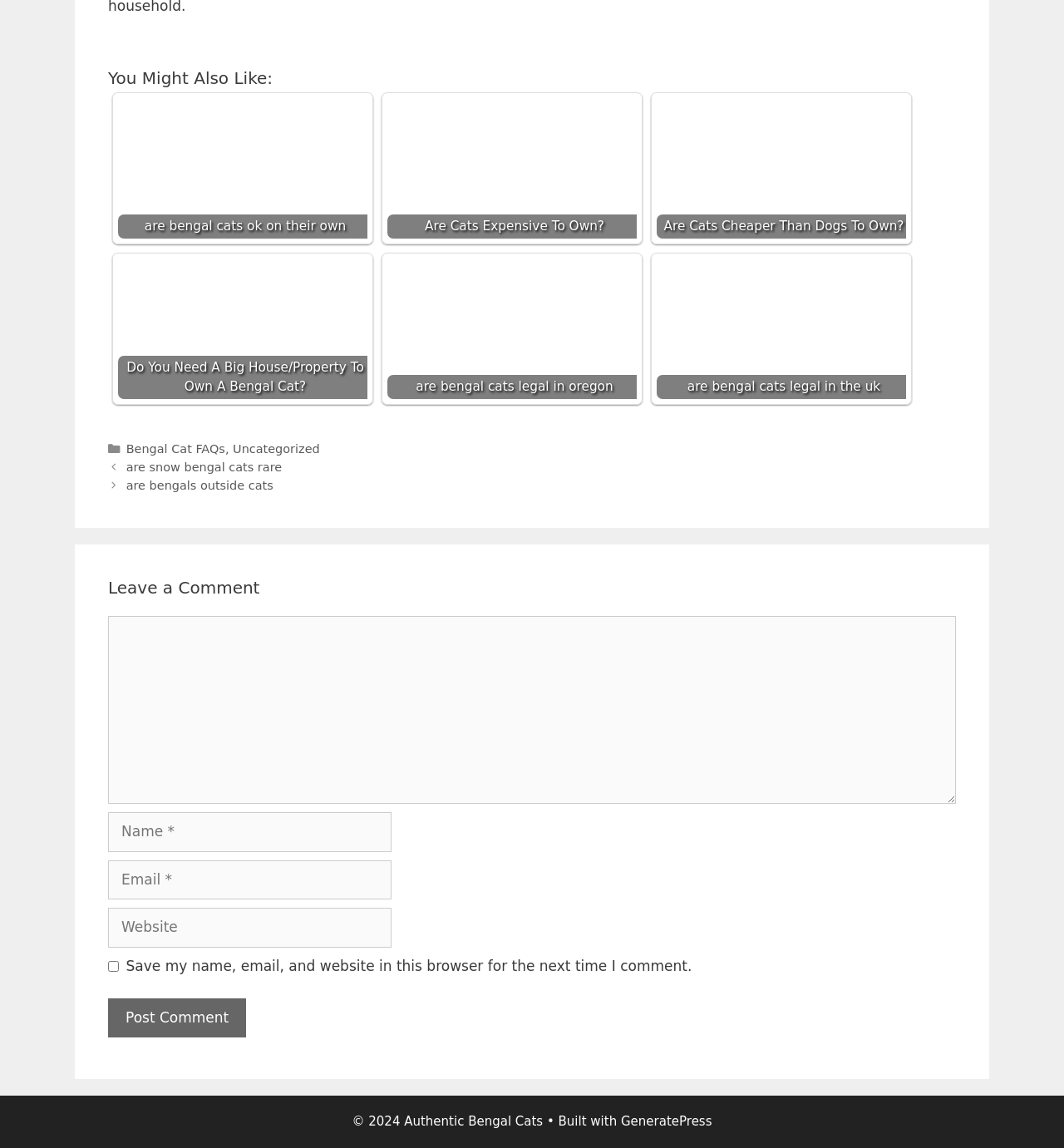What is the position of the link 'Are Cats Expensive To Own?'?
Using the information from the image, provide a comprehensive answer to the question.

I analyzed the bounding box coordinates of the link 'Are Cats Expensive To Own?' and found that its y1 and y2 values are 0.085 and 0.208, respectively. Comparing these values with other elements, I determined that it is located in the middle left section of the webpage.